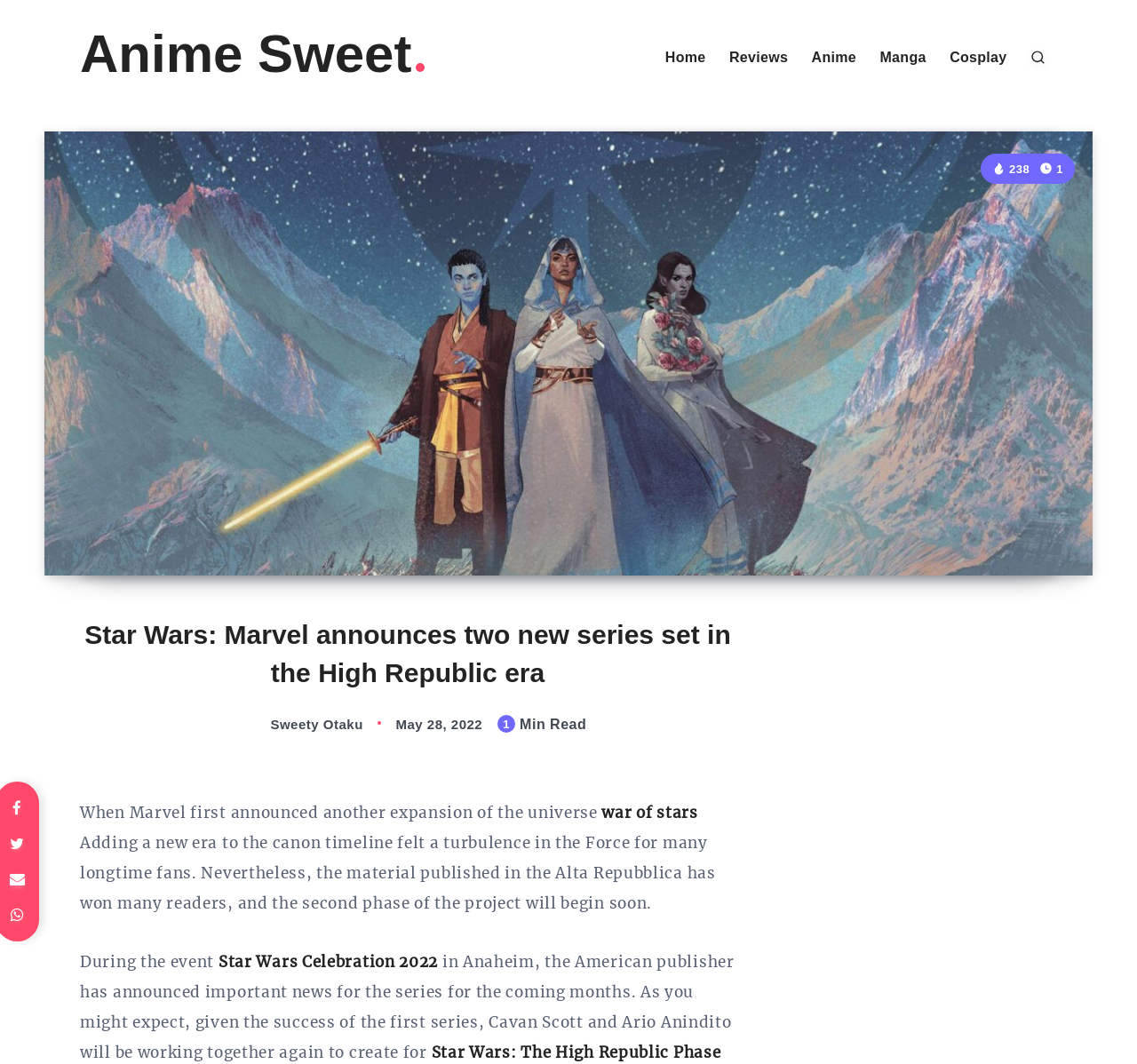Please provide a brief answer to the question using only one word or phrase: 
When was the article published?

May 28, 2022